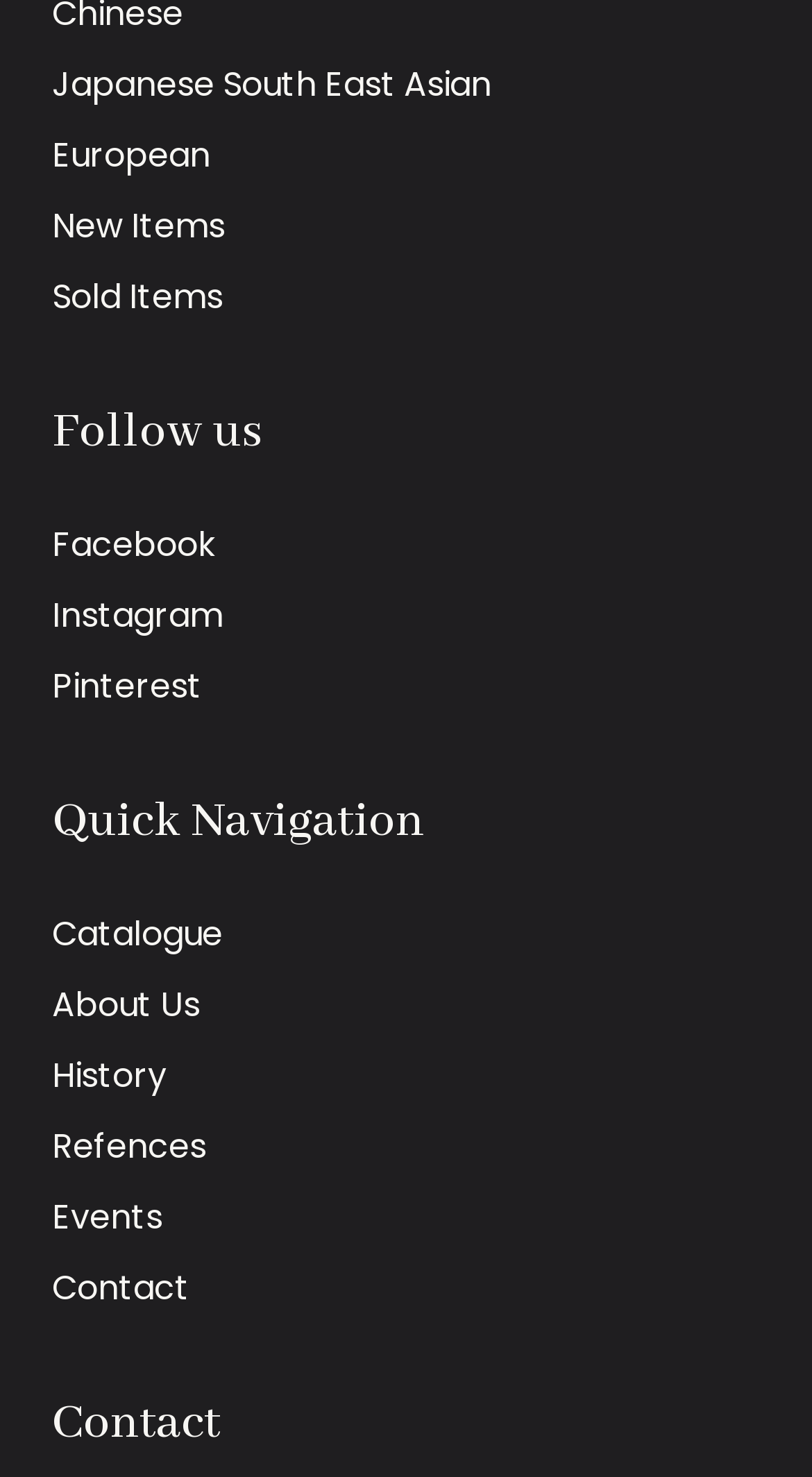Please identify the bounding box coordinates of the element's region that I should click in order to complete the following instruction: "Browse the catalogue". The bounding box coordinates consist of four float numbers between 0 and 1, i.e., [left, top, right, bottom].

[0.064, 0.616, 0.274, 0.648]